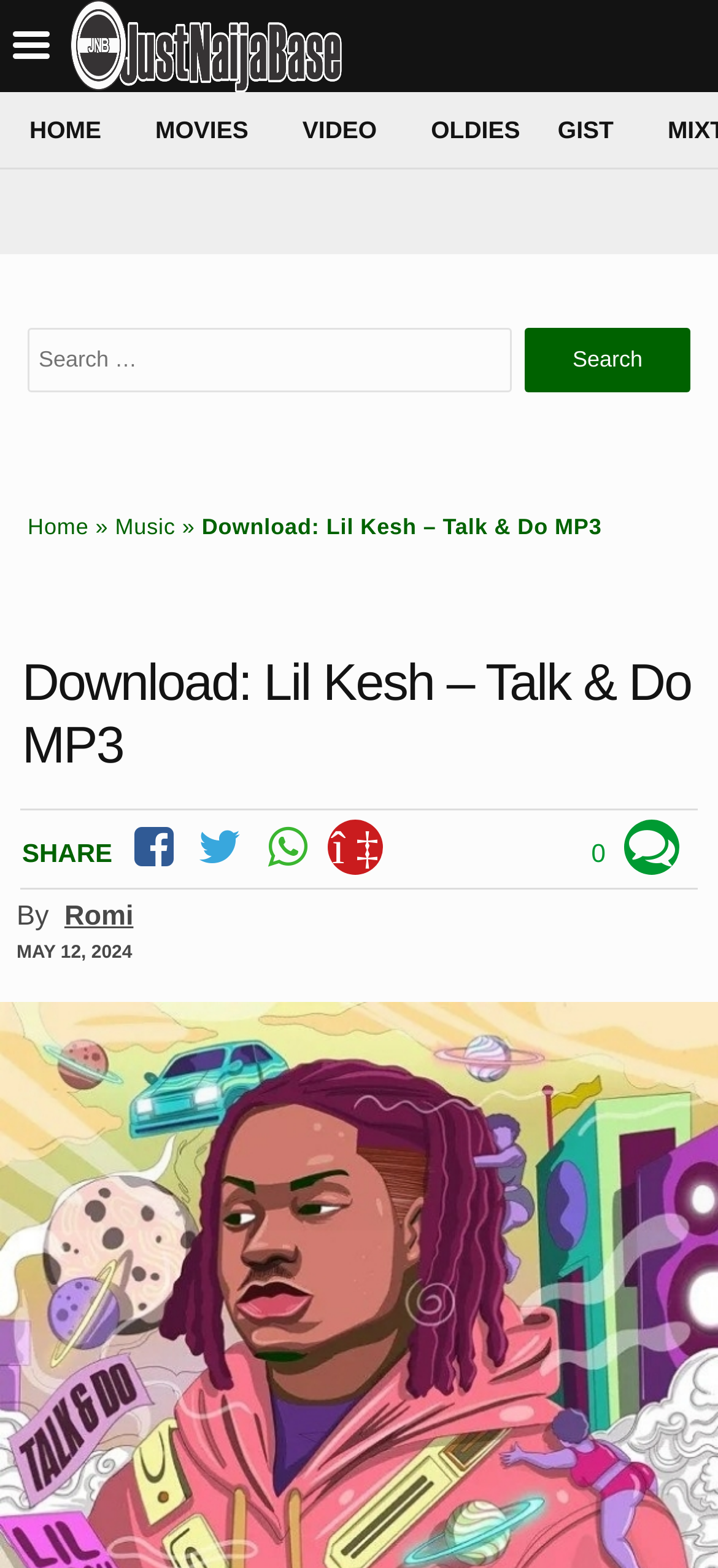Pinpoint the bounding box coordinates of the clickable area needed to execute the instruction: "View music category". The coordinates should be specified as four float numbers between 0 and 1, i.e., [left, top, right, bottom].

[0.16, 0.328, 0.244, 0.344]